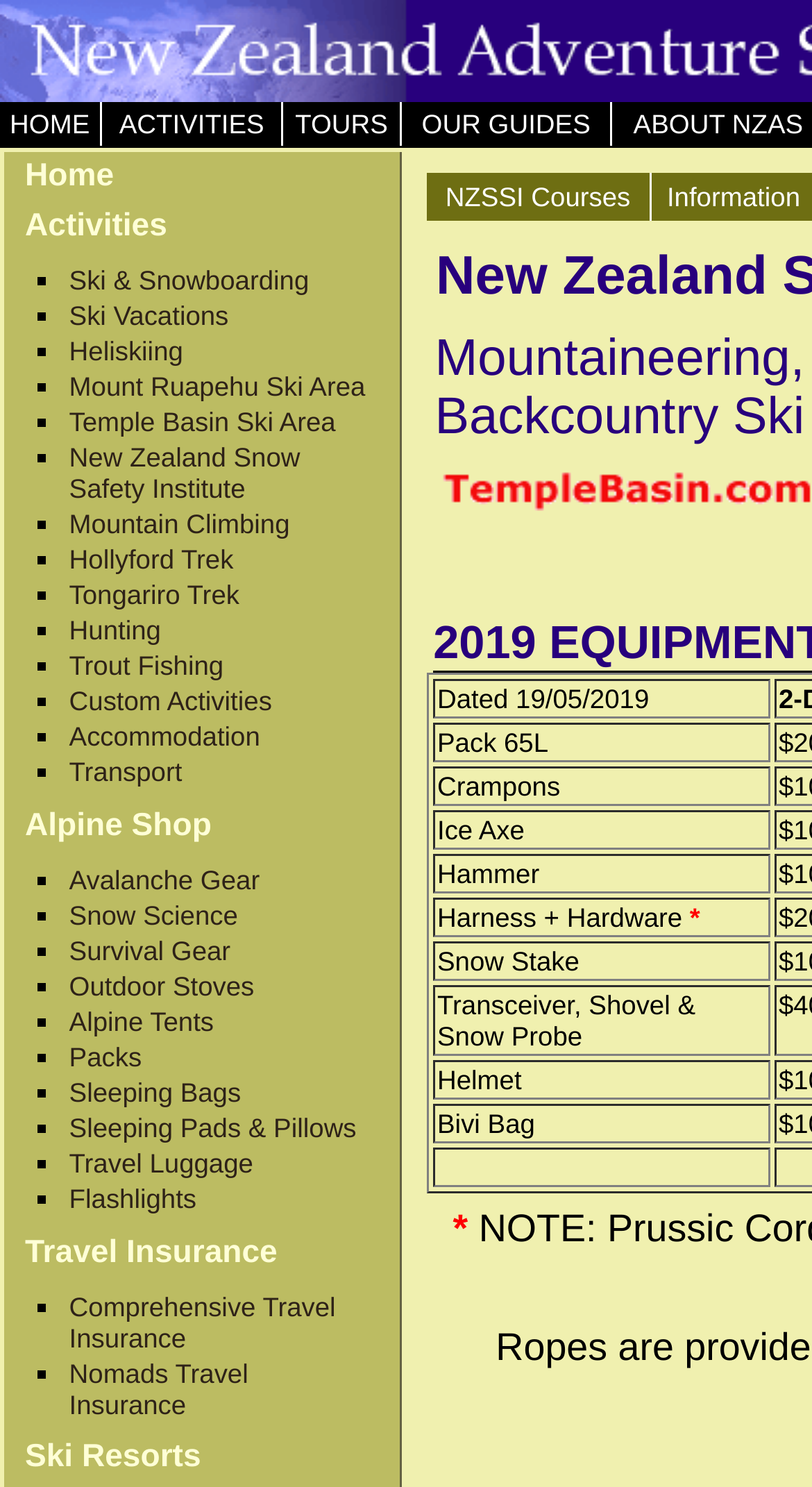Can you determine the bounding box coordinates of the area that needs to be clicked to fulfill the following instruction: "Click on Prev"?

None